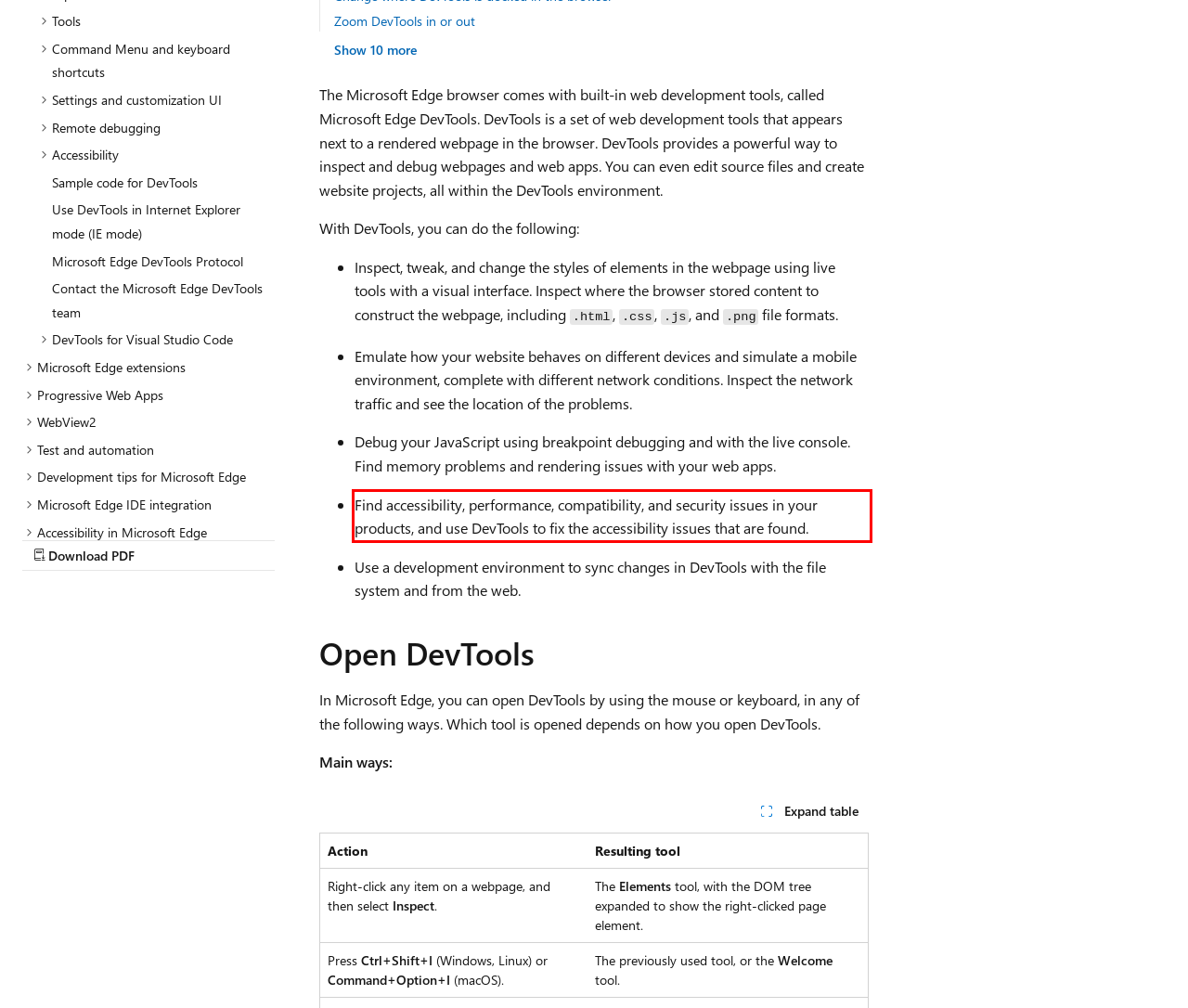Within the screenshot of the webpage, locate the red bounding box and use OCR to identify and provide the text content inside it.

Find accessibility, performance, compatibility, and security issues in your products, and use DevTools to fix the accessibility issues that are found.